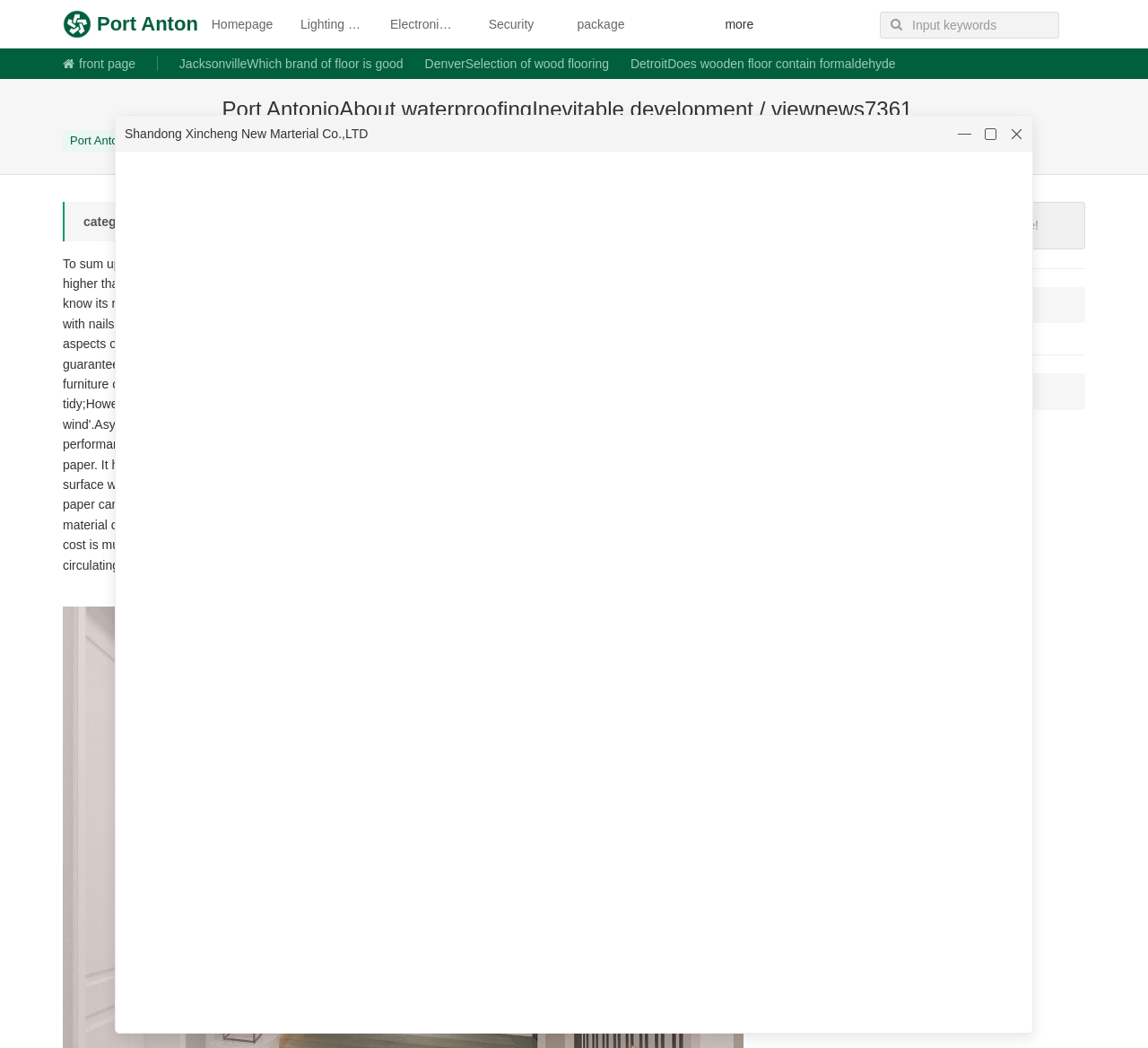Identify the headline of the webpage and generate its text content.

Port AntonioAbout WaterproofingInevitable Development